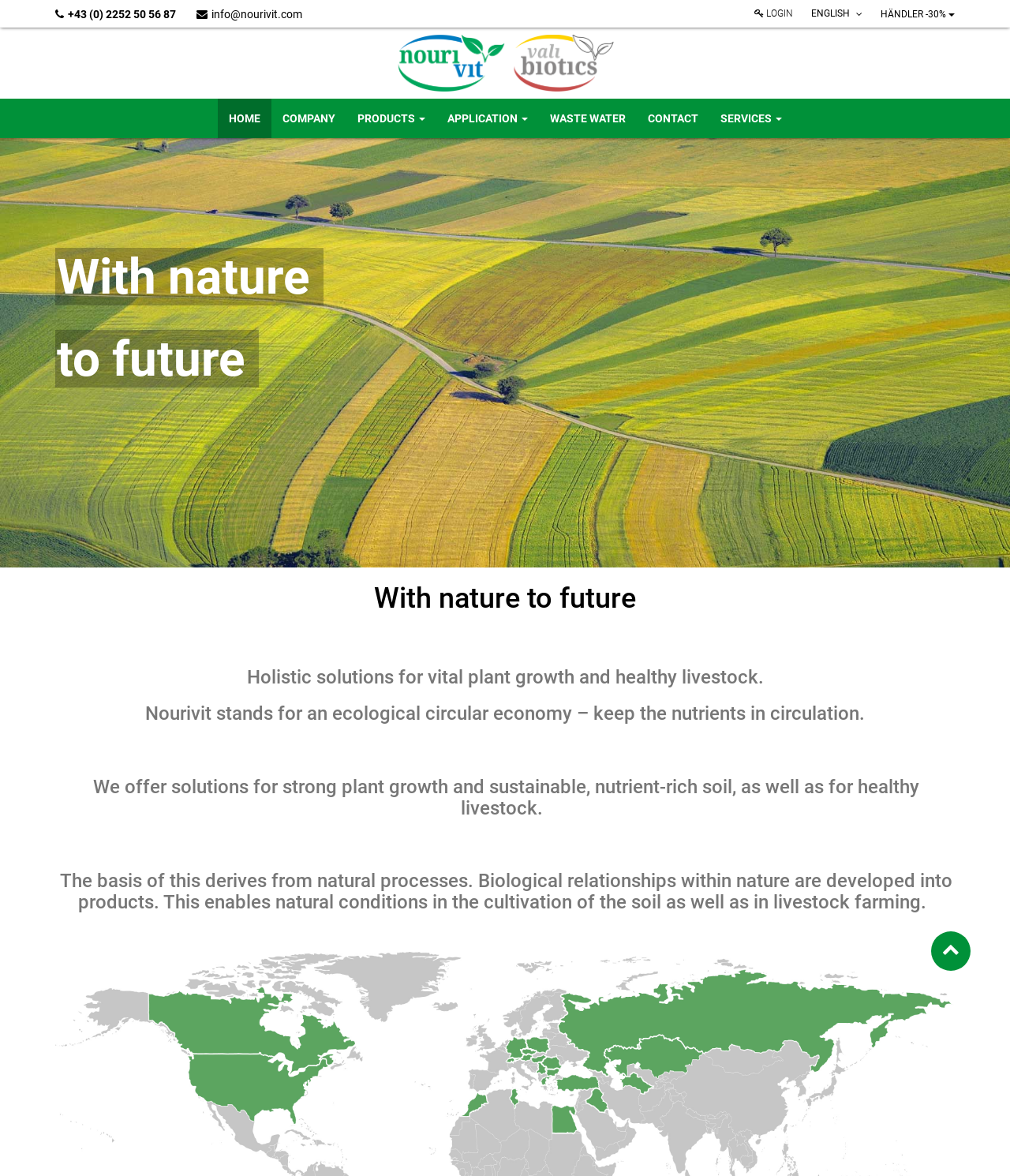Specify the bounding box coordinates of the element's region that should be clicked to achieve the following instruction: "Send an email". The bounding box coordinates consist of four float numbers between 0 and 1, in the format [left, top, right, bottom].

[0.195, 0.007, 0.299, 0.017]